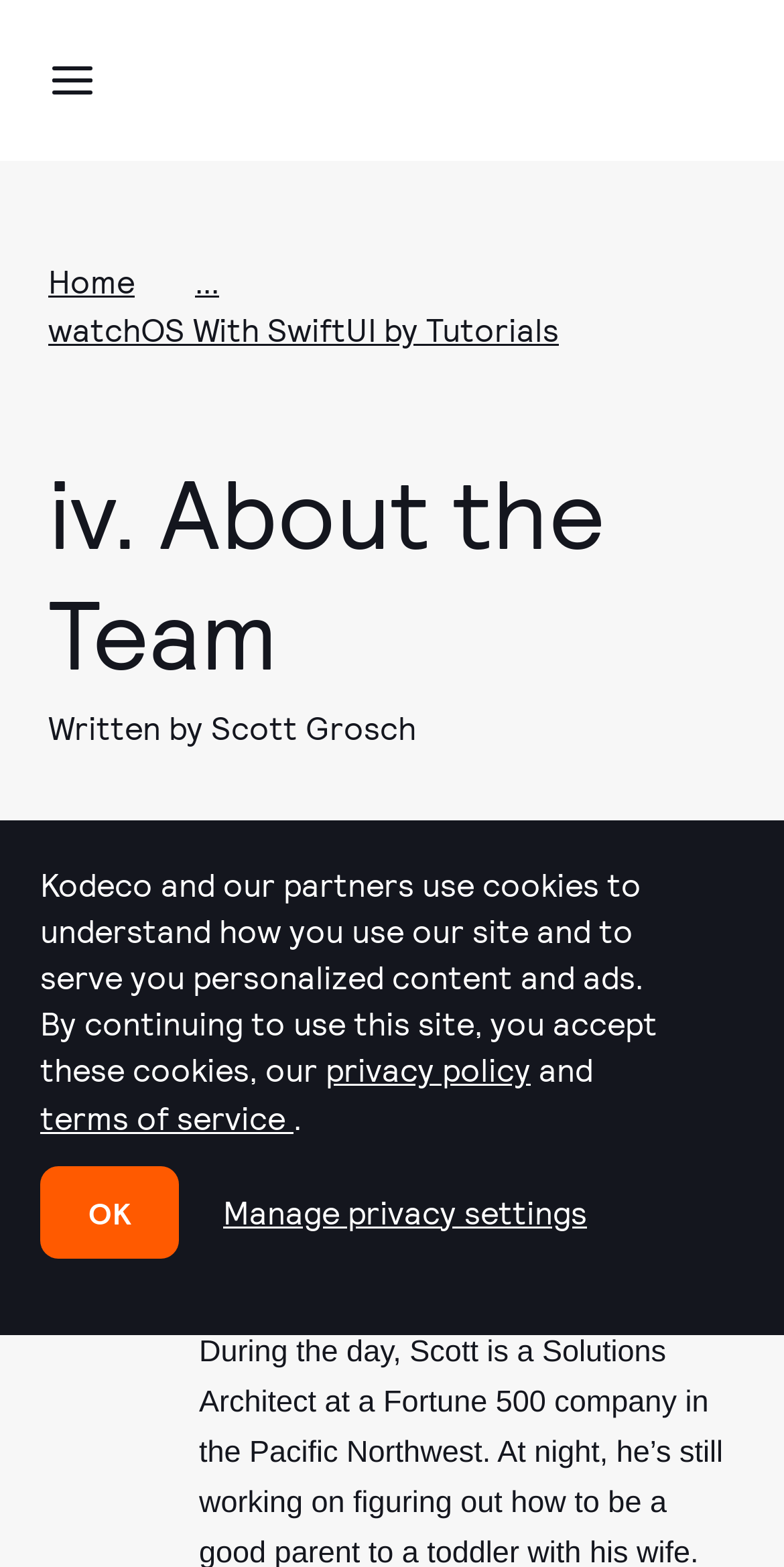Reply to the question with a brief word or phrase: What is the purpose of the button 'OK'?

To accept cookies